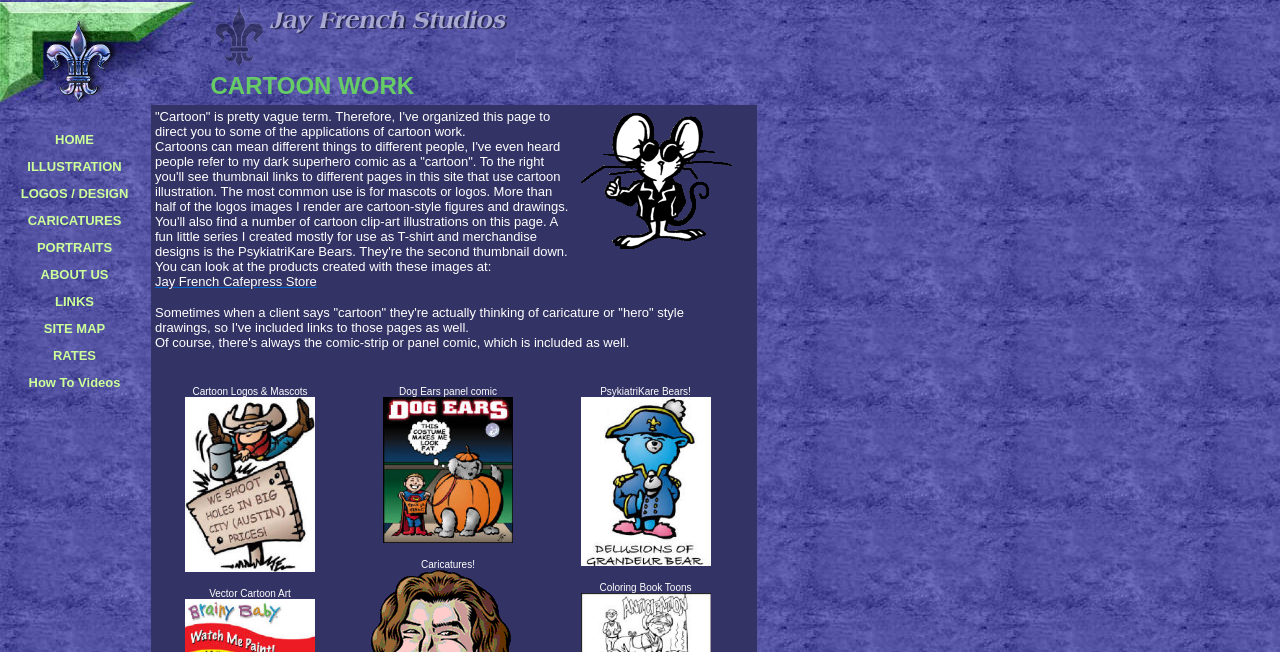Provide the bounding box coordinates of the HTML element this sentence describes: "ABOUT US". The bounding box coordinates consist of four float numbers between 0 and 1, i.e., [left, top, right, bottom].

[0.032, 0.406, 0.085, 0.433]